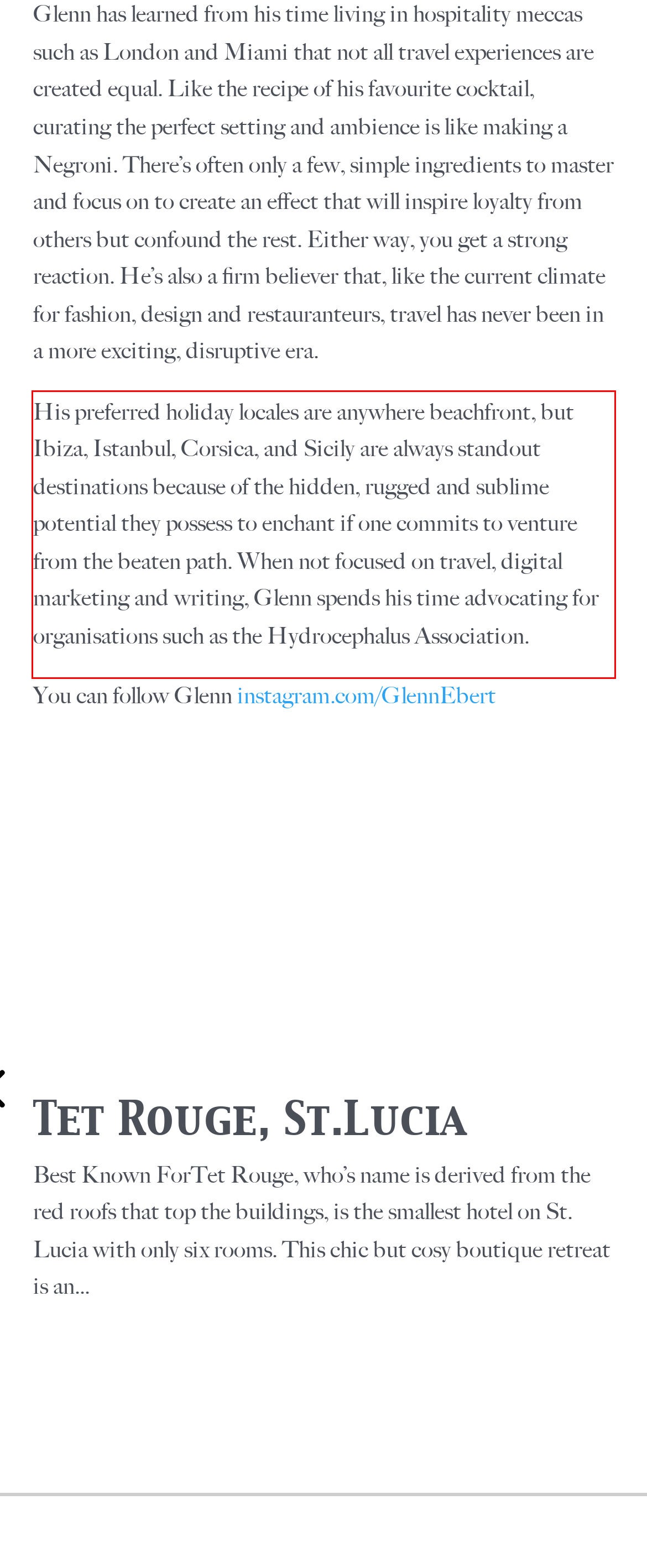Please perform OCR on the UI element surrounded by the red bounding box in the given webpage screenshot and extract its text content.

His preferred holiday locales are anywhere beachfront, but Ibiza, Istanbul, Corsica, and Sicily are always standout destinations because of the hidden, rugged and sublime potential they possess to enchant if one commits to venture from the beaten path. When not focused on travel, digital marketing and writing, Glenn spends his time advocating for organisations such as the Hydrocephalus Association.